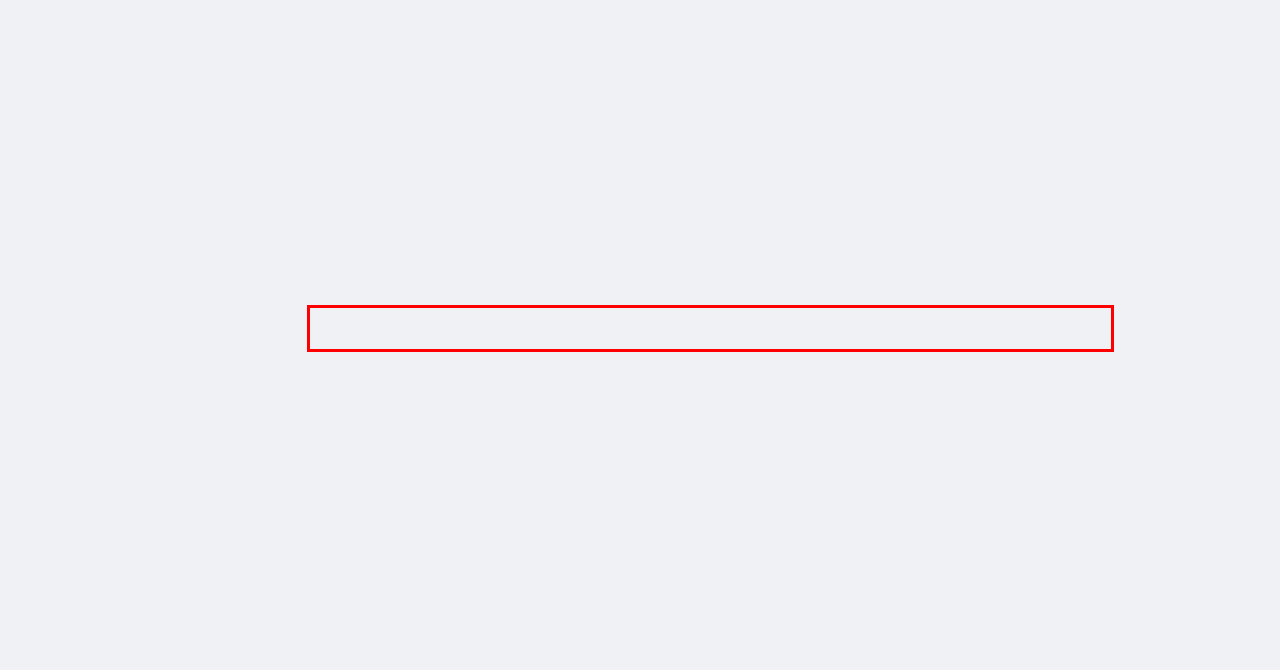Given a webpage screenshot, locate the red bounding box and extract the text content found inside it.

Within the framework of the functions and special functions, our IAB Trusted Partners and Trusted Partners may take the following actions: